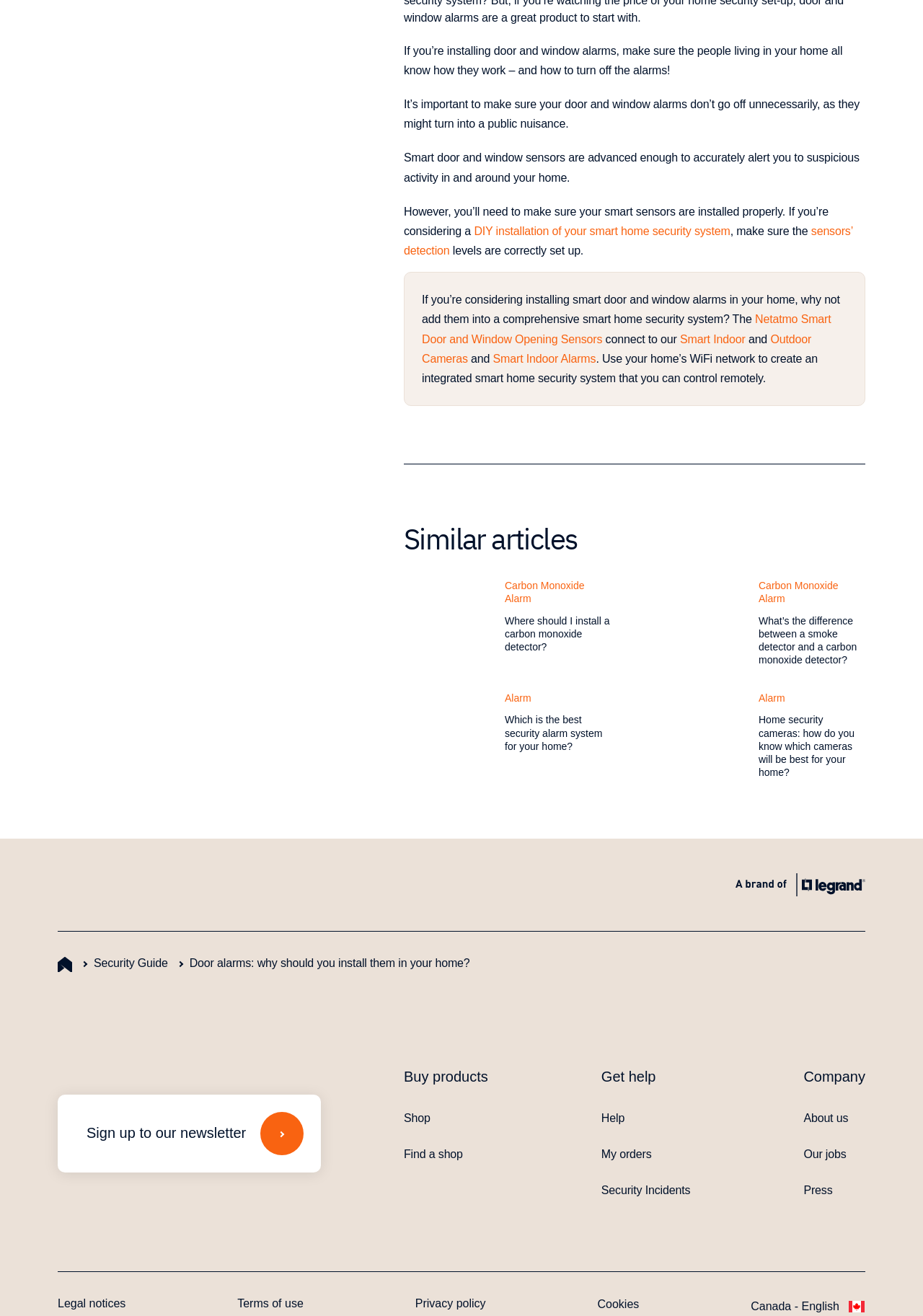Please find the bounding box coordinates of the element that needs to be clicked to perform the following instruction: "Shop for products". The bounding box coordinates should be four float numbers between 0 and 1, represented as [left, top, right, bottom].

[0.438, 0.843, 0.529, 0.857]